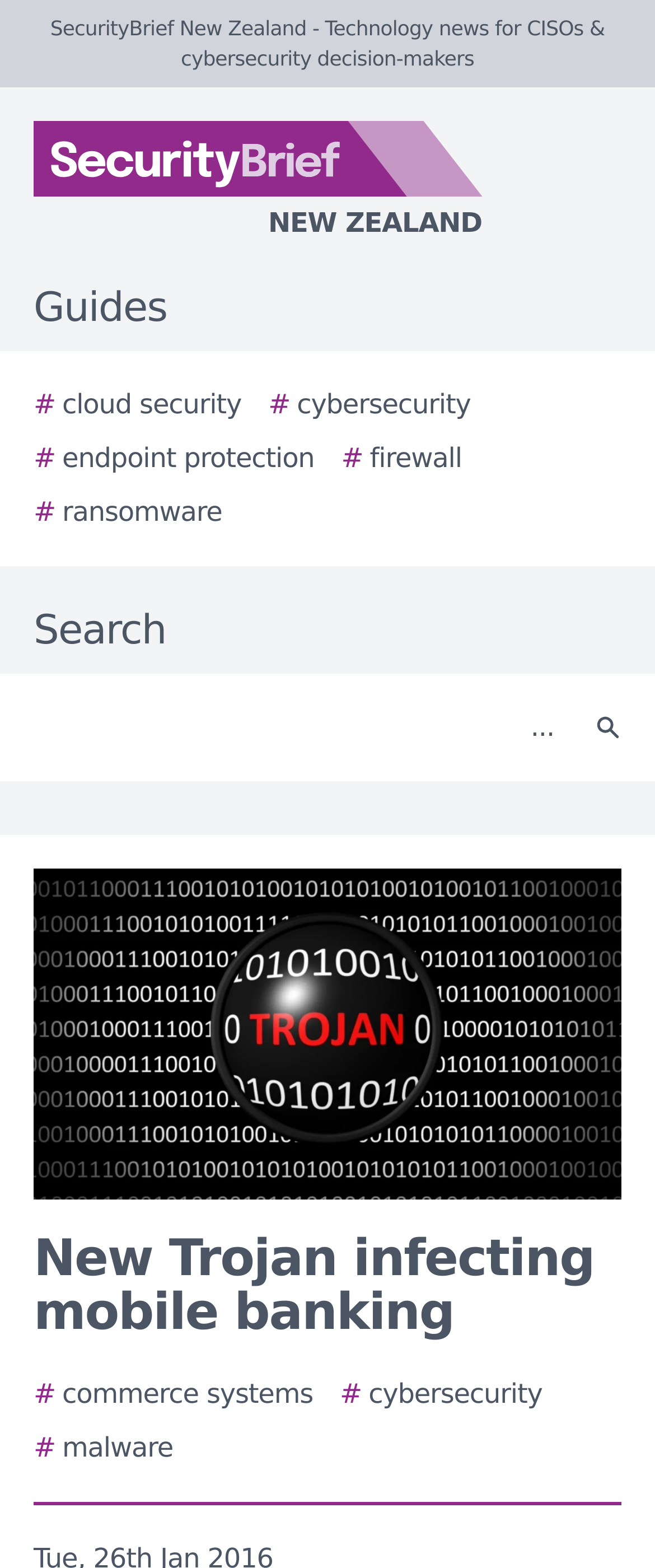What can be searched on the website?
Answer briefly with a single word or phrase based on the image.

Various topics